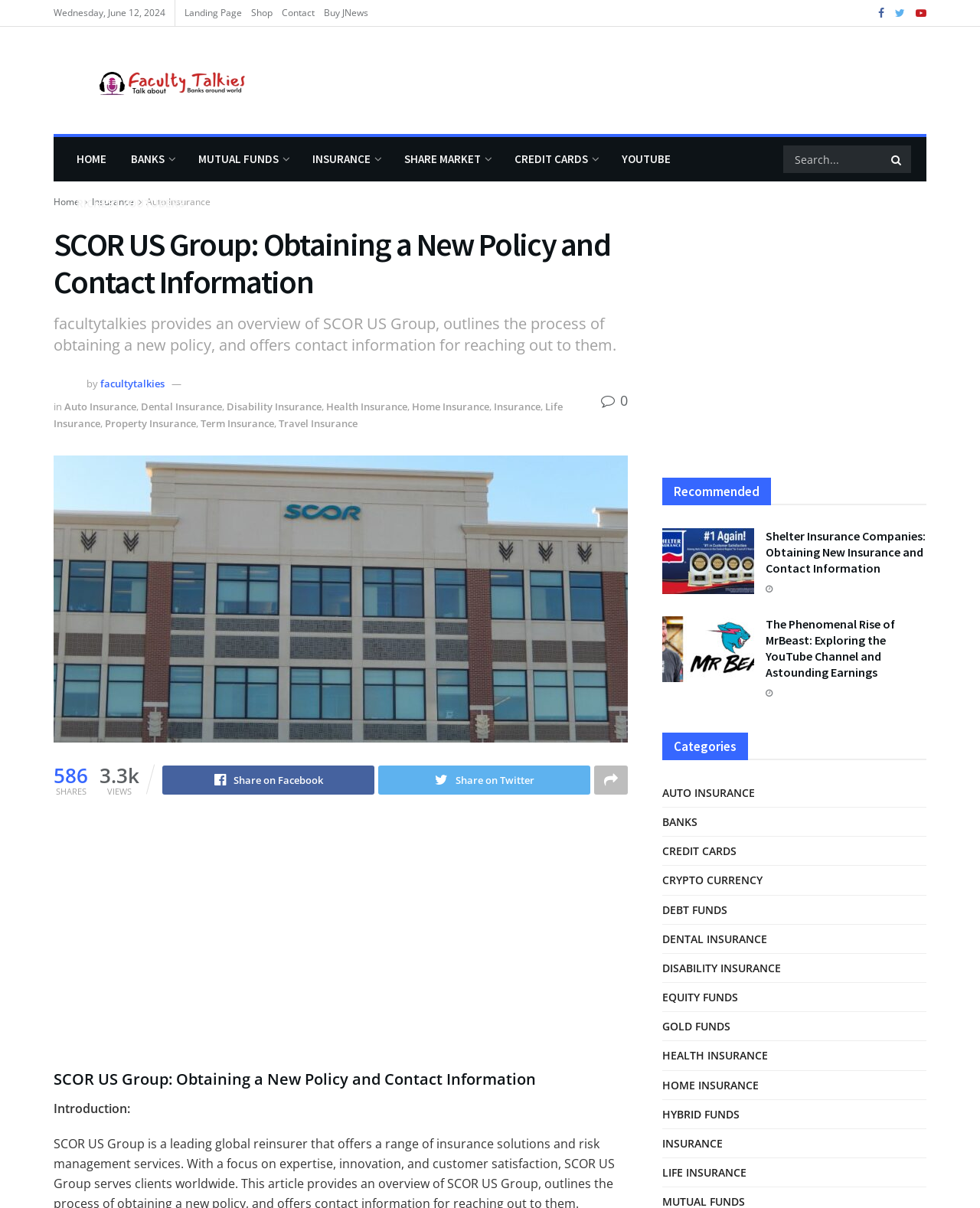Identify the bounding box coordinates for the region to click in order to carry out this instruction: "Contact SCOR US Group". Provide the coordinates using four float numbers between 0 and 1, formatted as [left, top, right, bottom].

[0.288, 0.0, 0.321, 0.022]